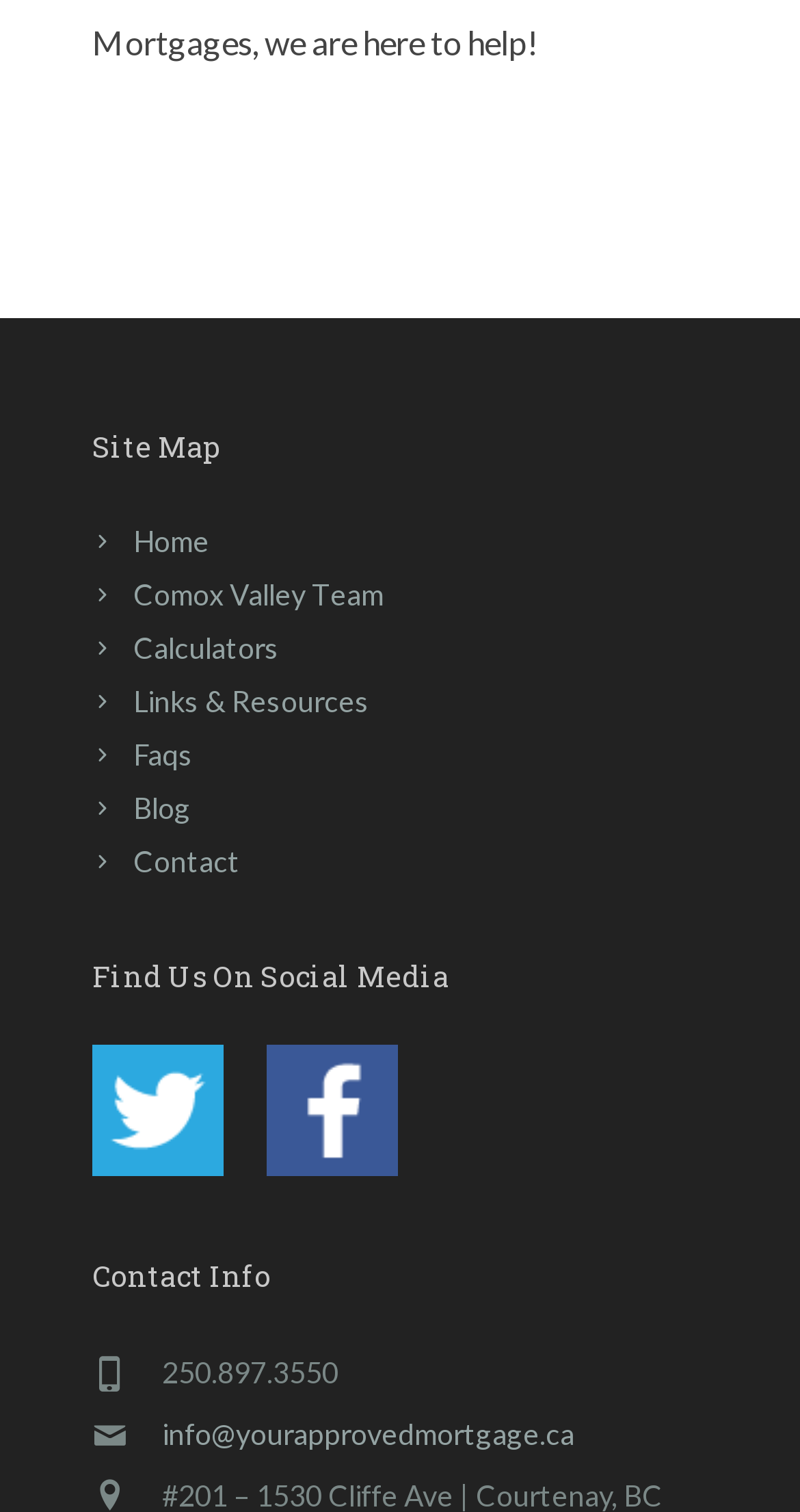What is the email address on the webpage?
Answer the question with a thorough and detailed explanation.

The email address on the webpage is 'info@yourapprovedmortgage.ca' which can be found under the 'Contact Info' heading. The email address is a link element located at [0.203, 0.937, 0.718, 0.96].